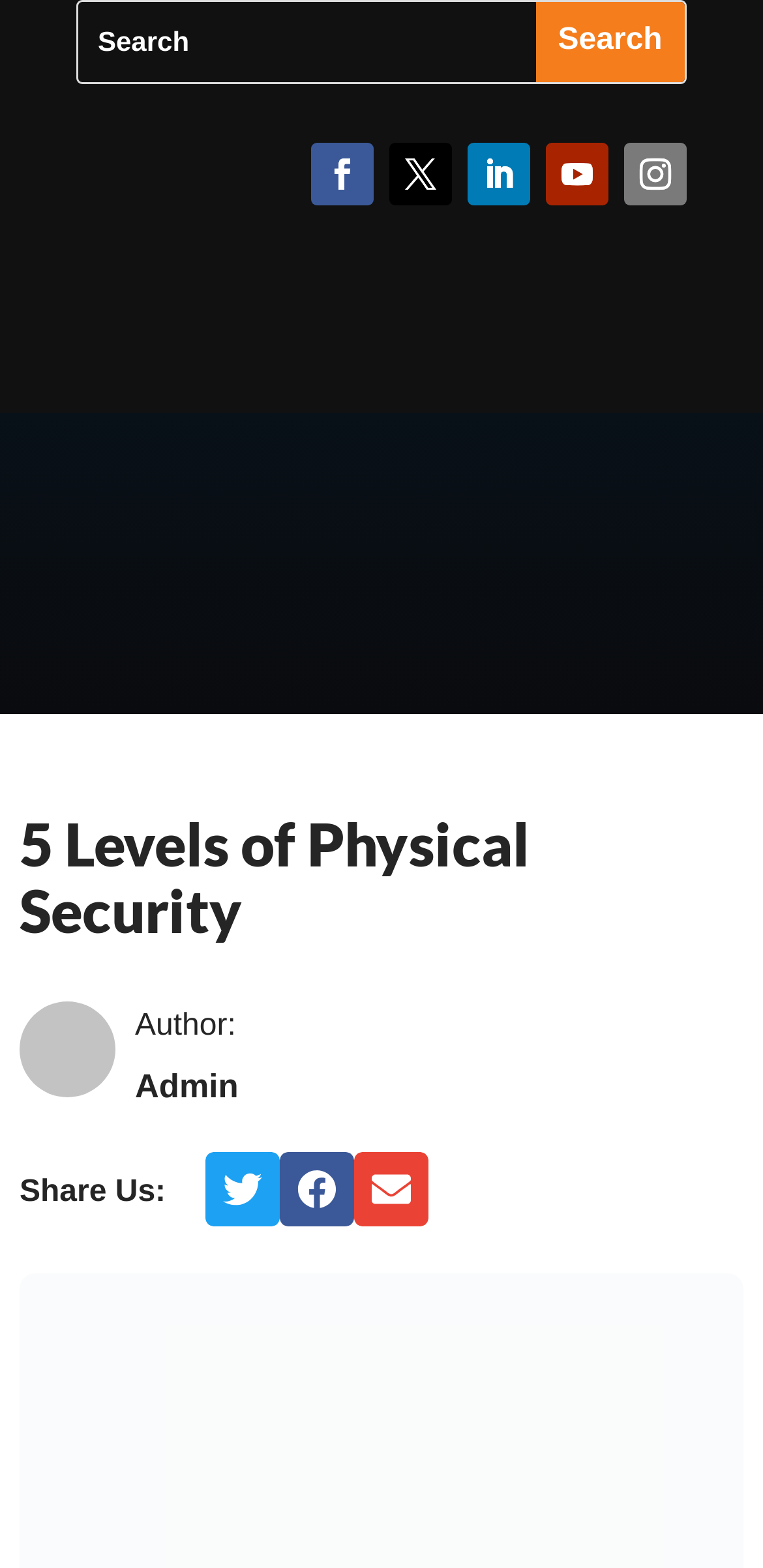Find and provide the bounding box coordinates for the UI element described here: "value="Search"". The coordinates should be given as four float numbers between 0 and 1: [left, top, right, bottom].

[0.702, 0.001, 0.897, 0.052]